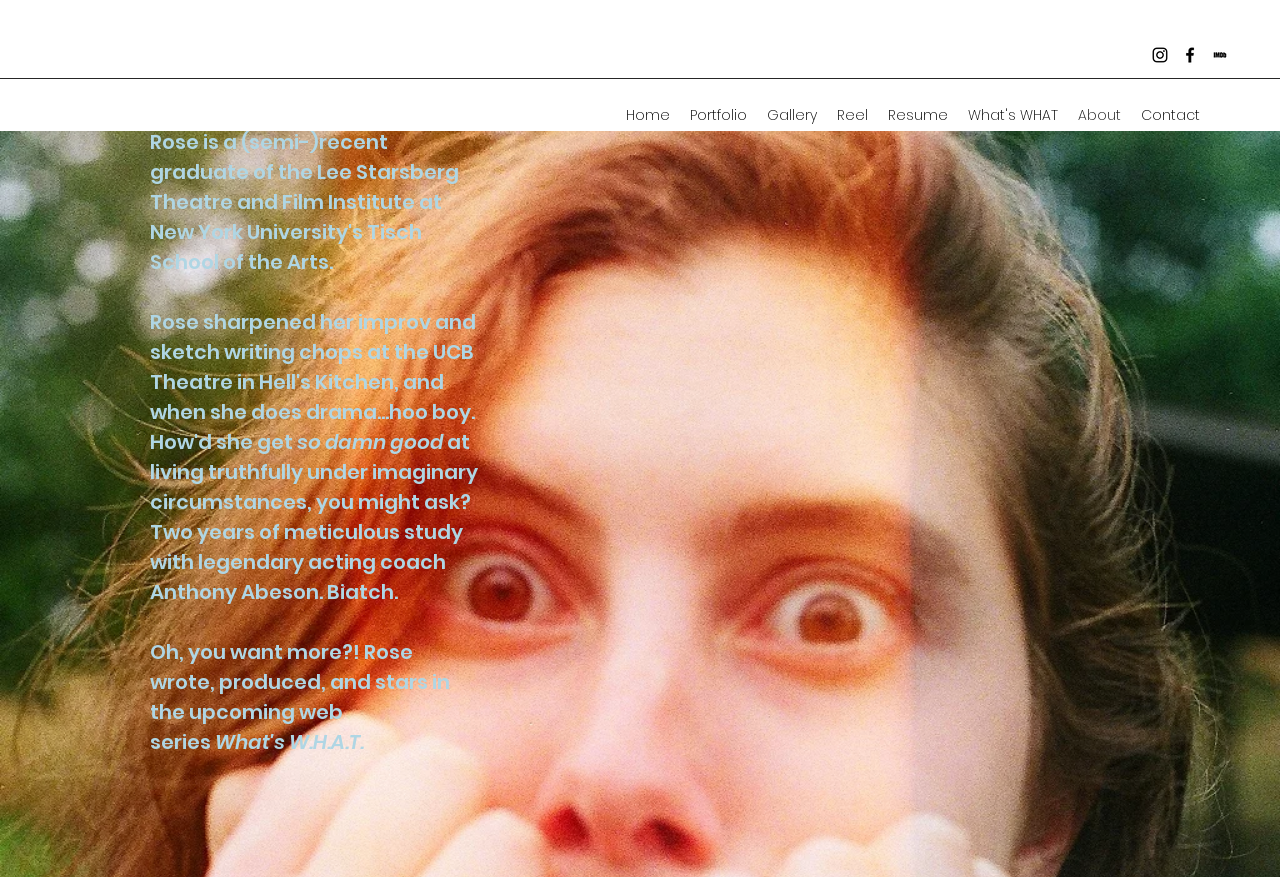Provide the bounding box coordinates for the UI element described in this sentence: "All Audiobook Categories". The coordinates should be four float values between 0 and 1, i.e., [left, top, right, bottom].

None